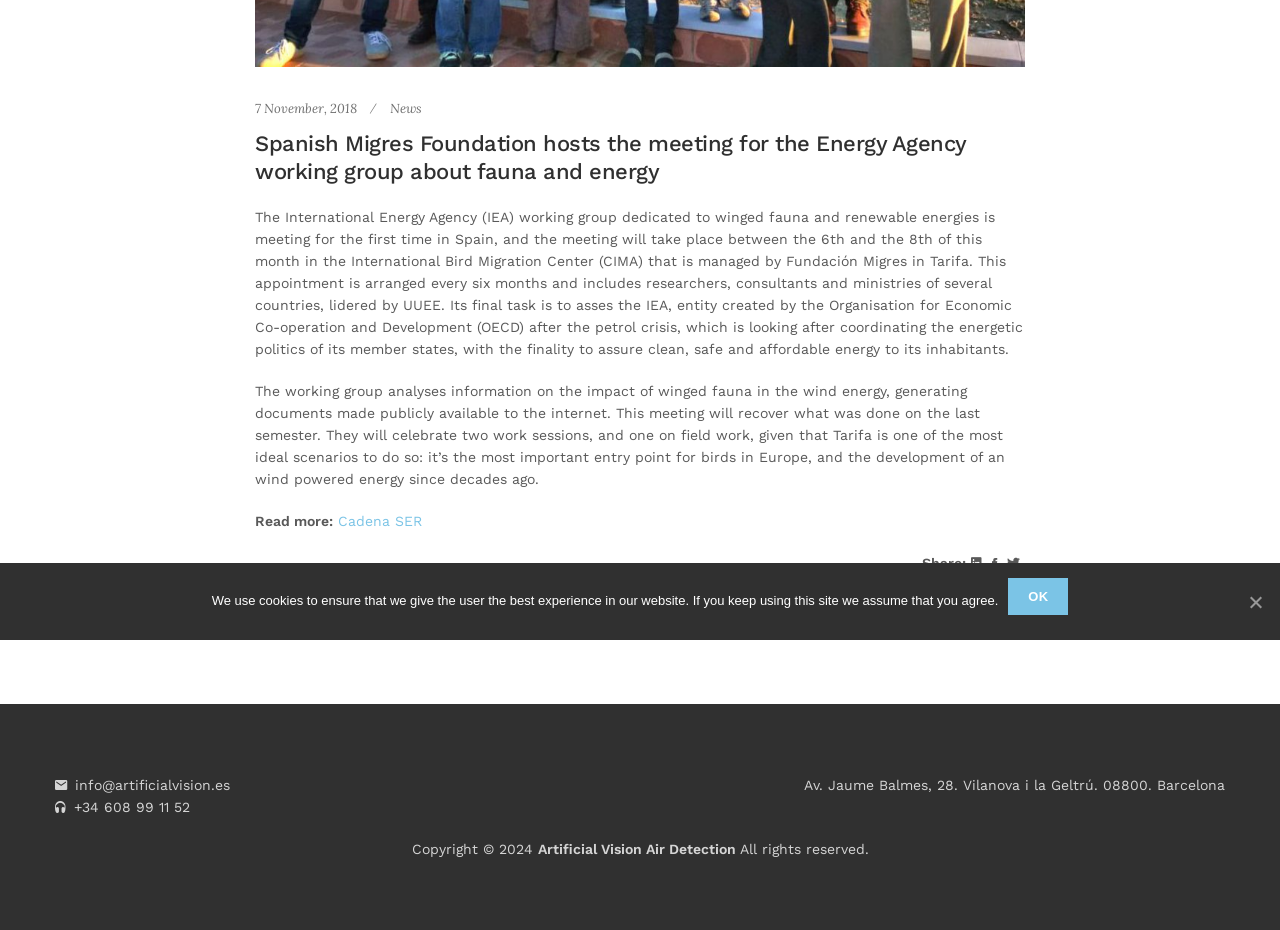Based on the element description "+34 608 99 11 52", predict the bounding box coordinates of the UI element.

[0.058, 0.859, 0.148, 0.876]